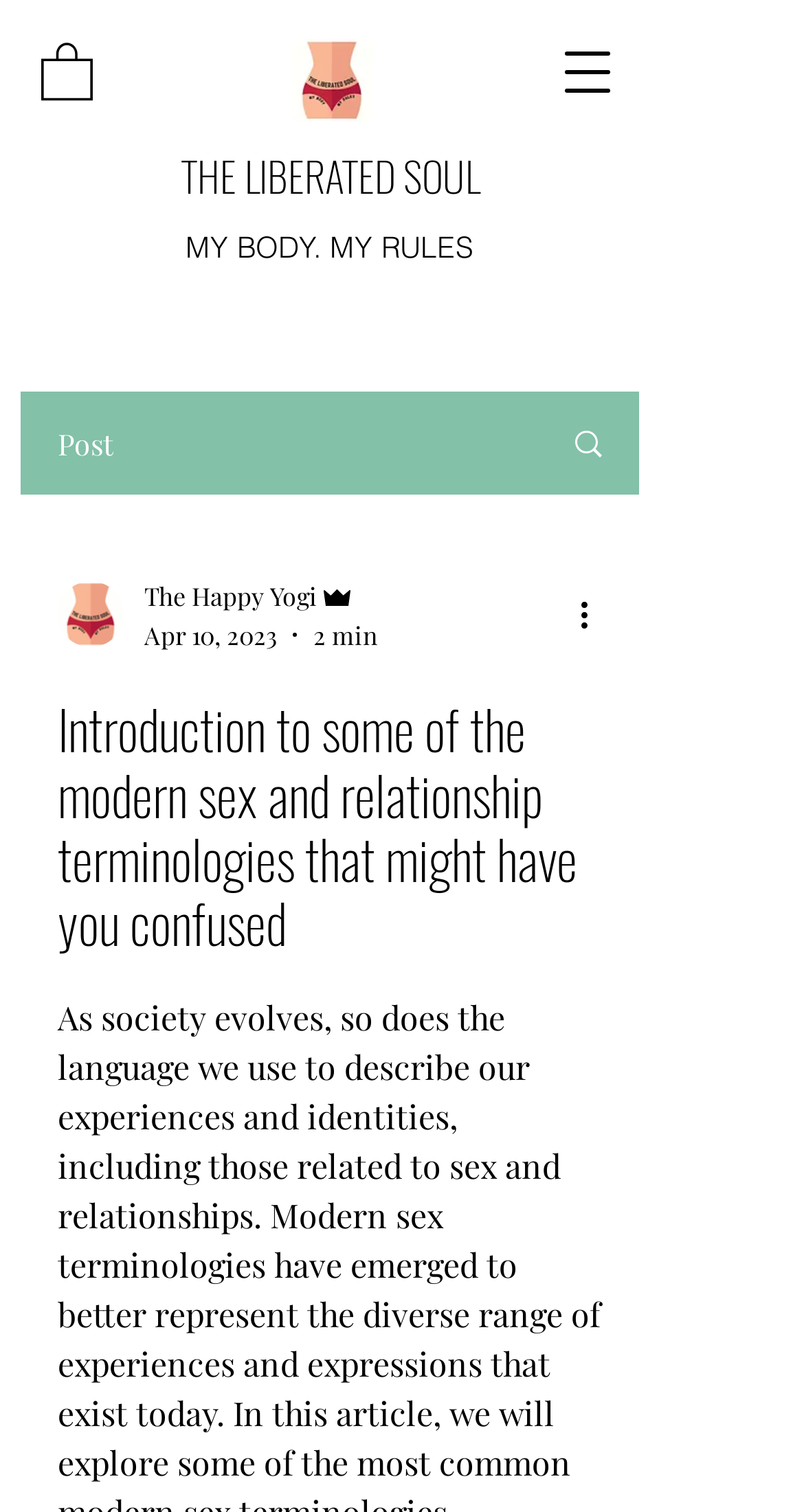Locate the bounding box coordinates of the UI element described by: "Search". Provide the coordinates as four float numbers between 0 and 1, formatted as [left, top, right, bottom].

[0.669, 0.261, 0.792, 0.326]